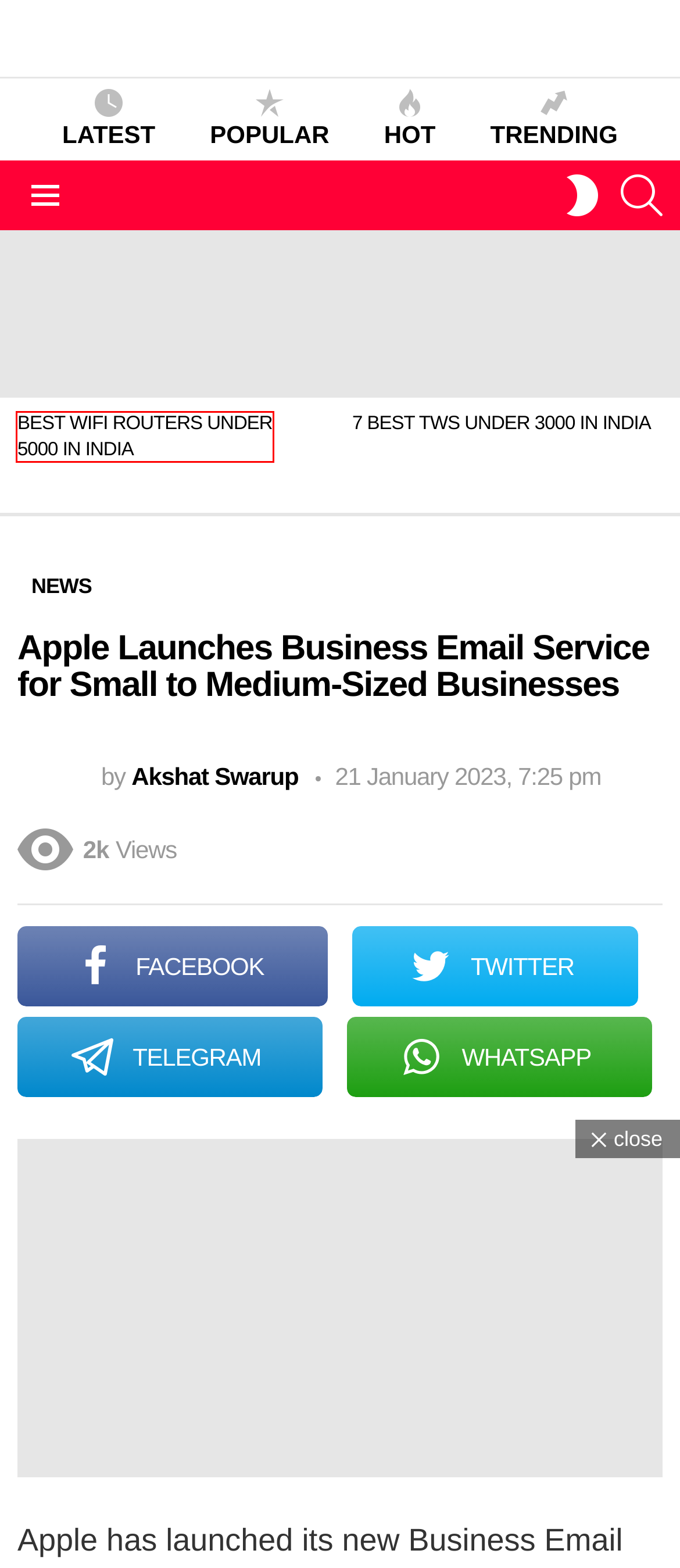Given a webpage screenshot featuring a red rectangle around a UI element, please determine the best description for the new webpage that appears after the element within the bounding box is clicked. The options are:
A. Popular - Sarcastic Sindhi
B. Hot - Sarcastic Sindhi
C. iPhone Tricks You Should definitely know - Sarcastic Sindhi
D. Best Wifi Routers under 5000 in India - Sarcastic Sindhi
E. 7 Best TWS under 3000 in India - Sarcastic Sindhi
F. Trending - Sarcastic Sindhi
G. Sarcastic Sindhi - Tech-related articles and more about technology, crypto, and life hacks.
H. Contact - Sarcastic Sindhi

D